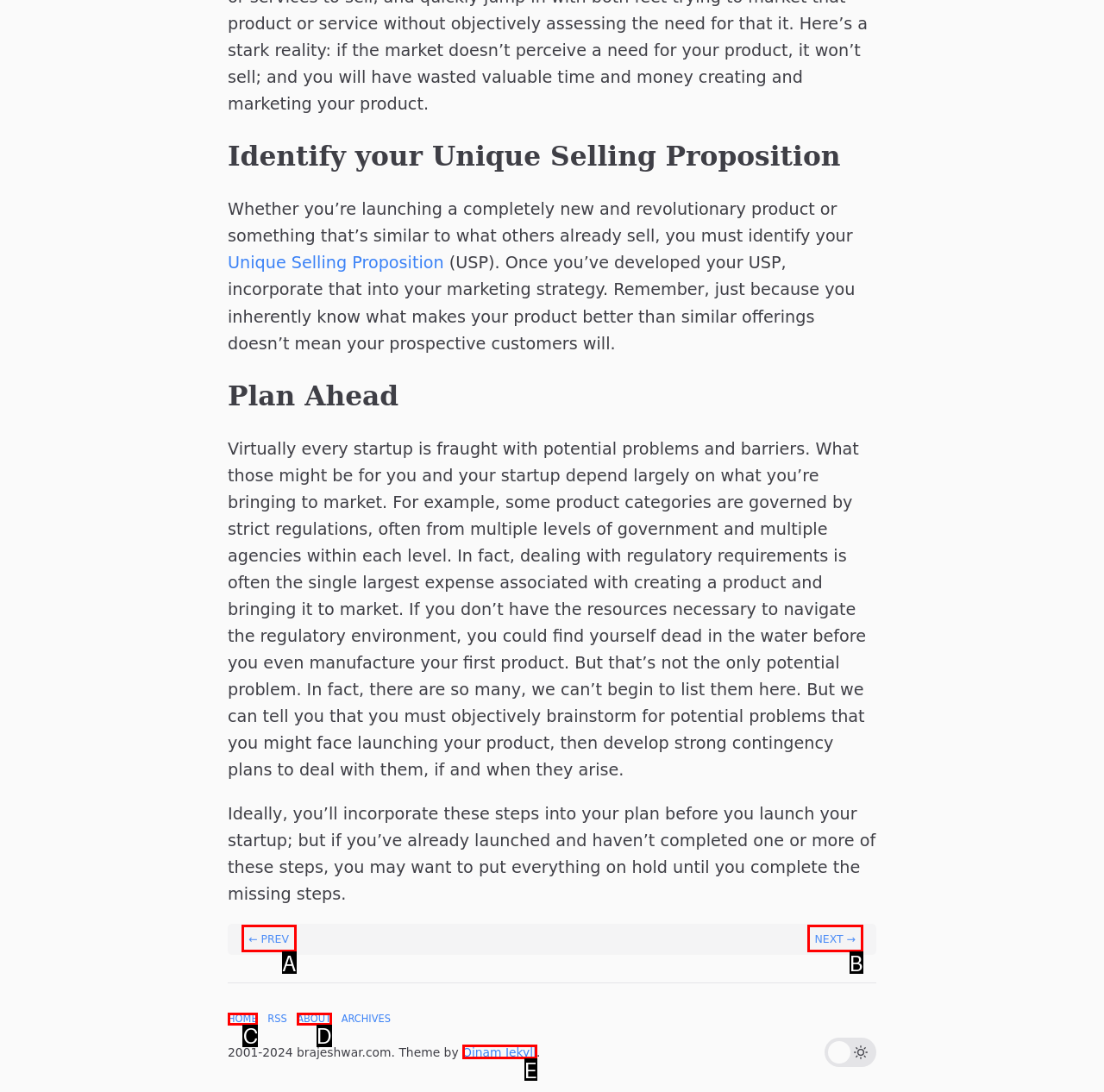Which lettered option matches the following description: Oinam Jekyll
Provide the letter of the matching option directly.

E